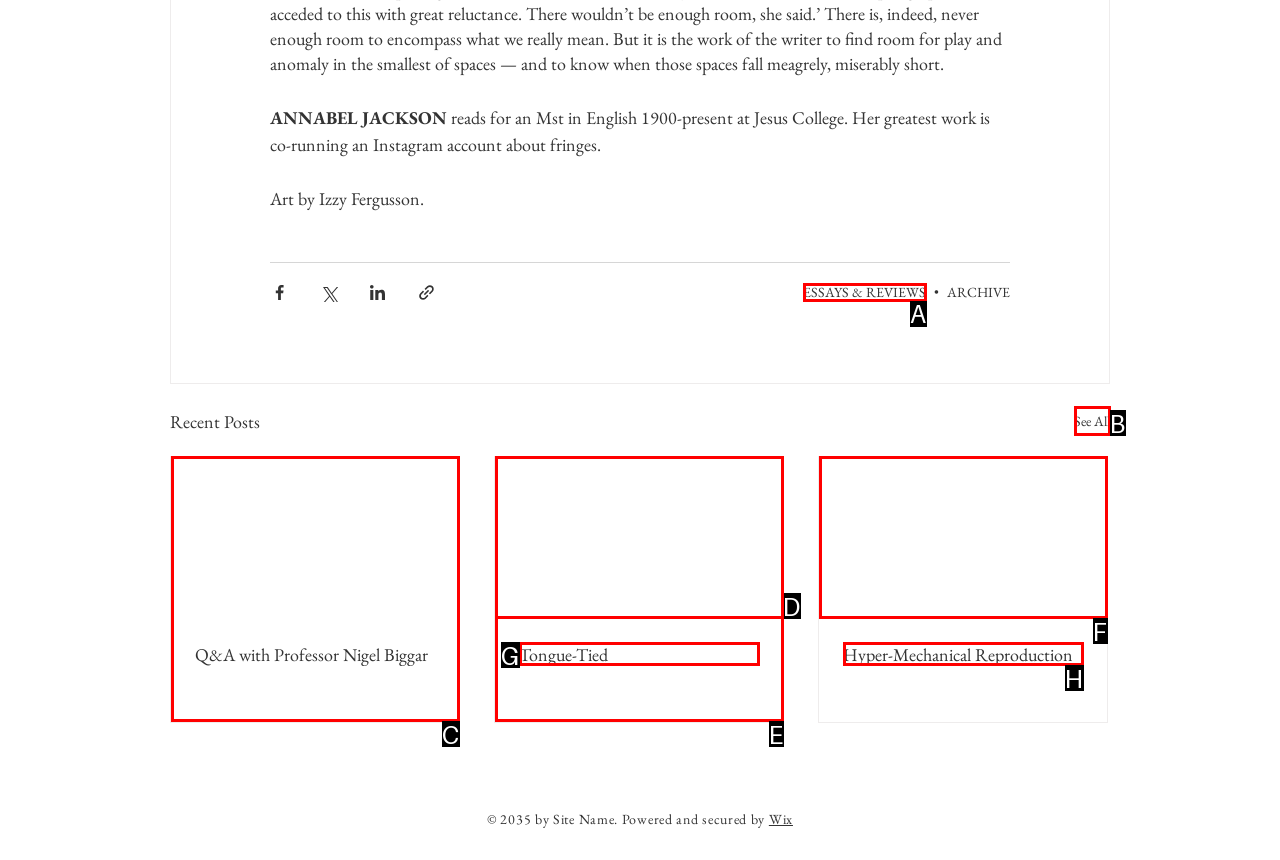Given the description: parent_node: Hyper-Mechanical Reproduction, choose the HTML element that matches it. Indicate your answer with the letter of the option.

F